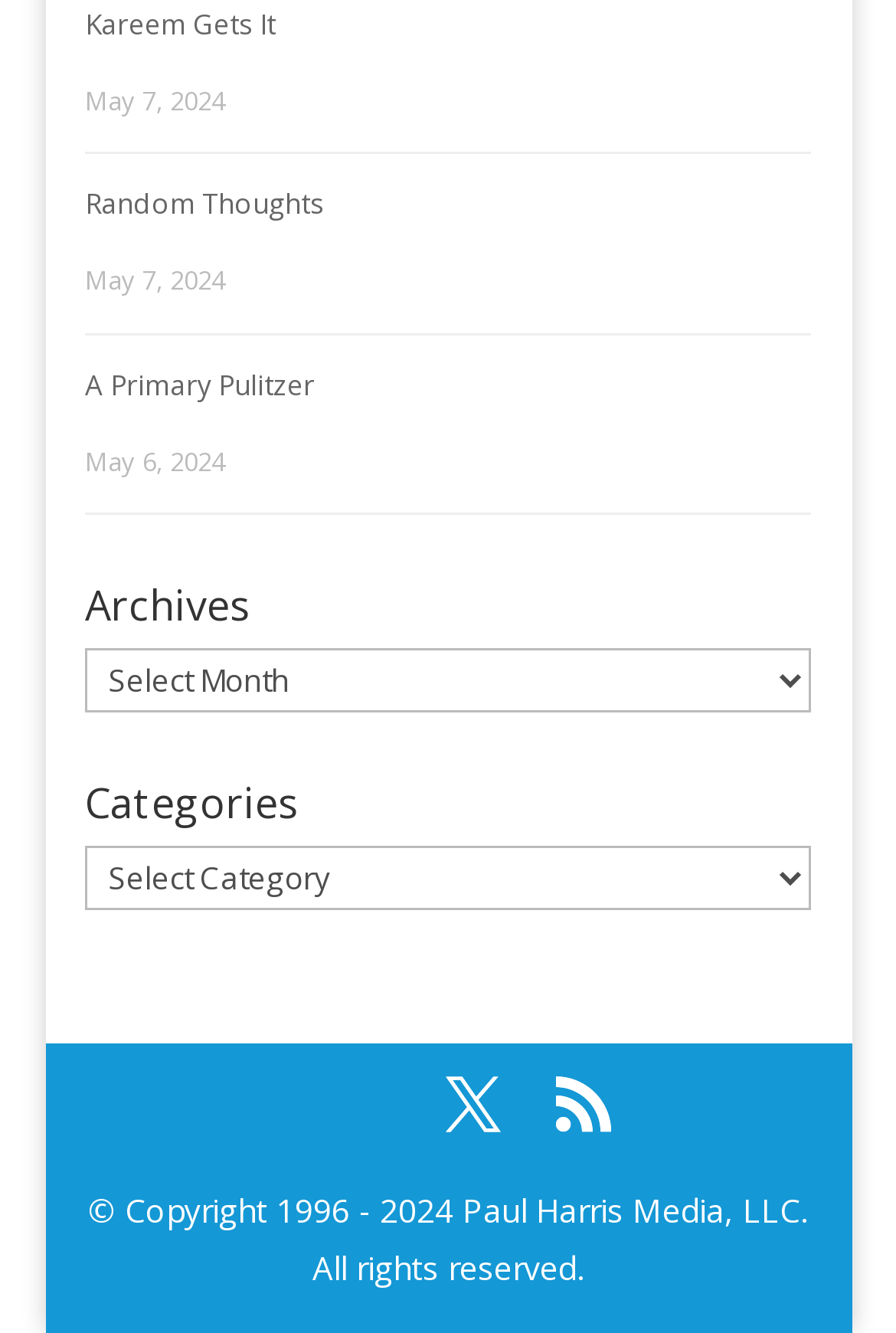Predict the bounding box coordinates for the UI element described as: "Random Thoughts". The coordinates should be four float numbers between 0 and 1, presented as [left, top, right, bottom].

[0.095, 0.138, 0.362, 0.167]